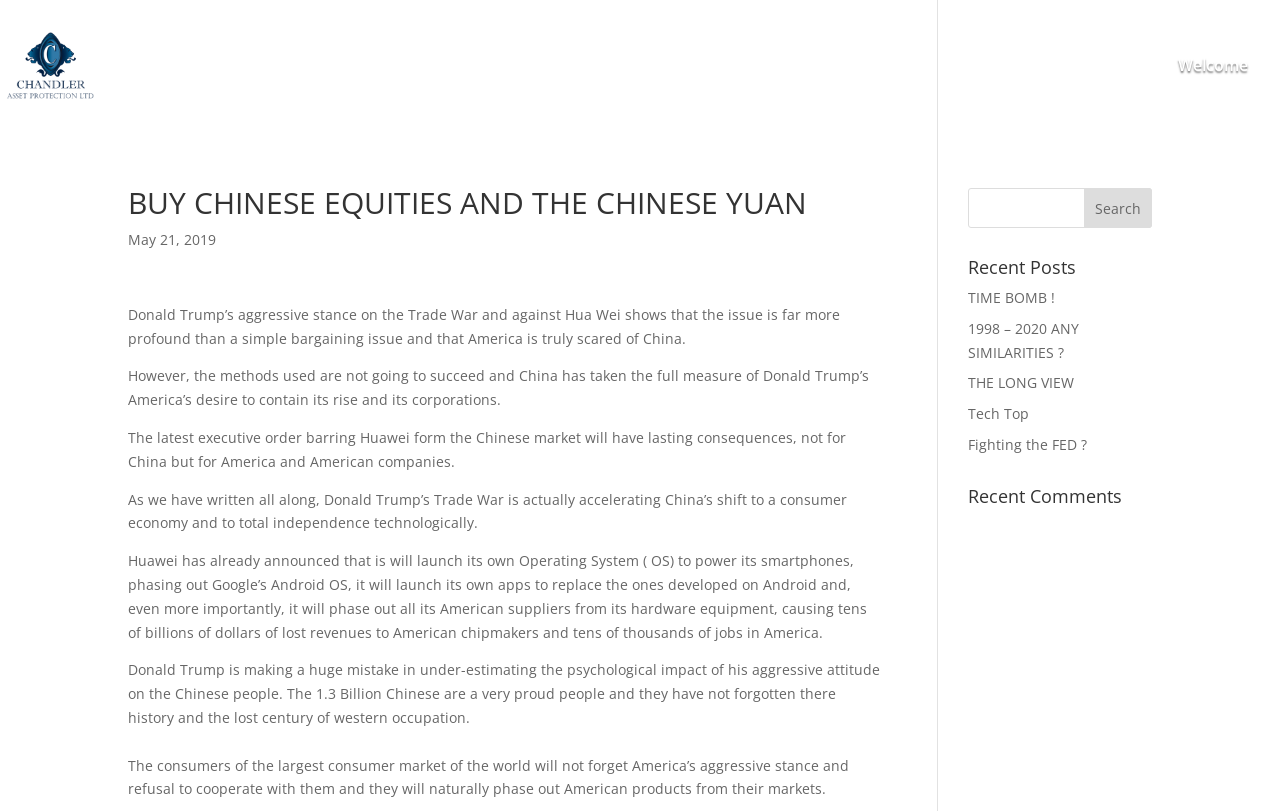Please find the bounding box coordinates of the clickable region needed to complete the following instruction: "View the 'Welcome' page". The bounding box coordinates must consist of four float numbers between 0 and 1, i.e., [left, top, right, bottom].

[0.92, 0.072, 0.975, 0.16]